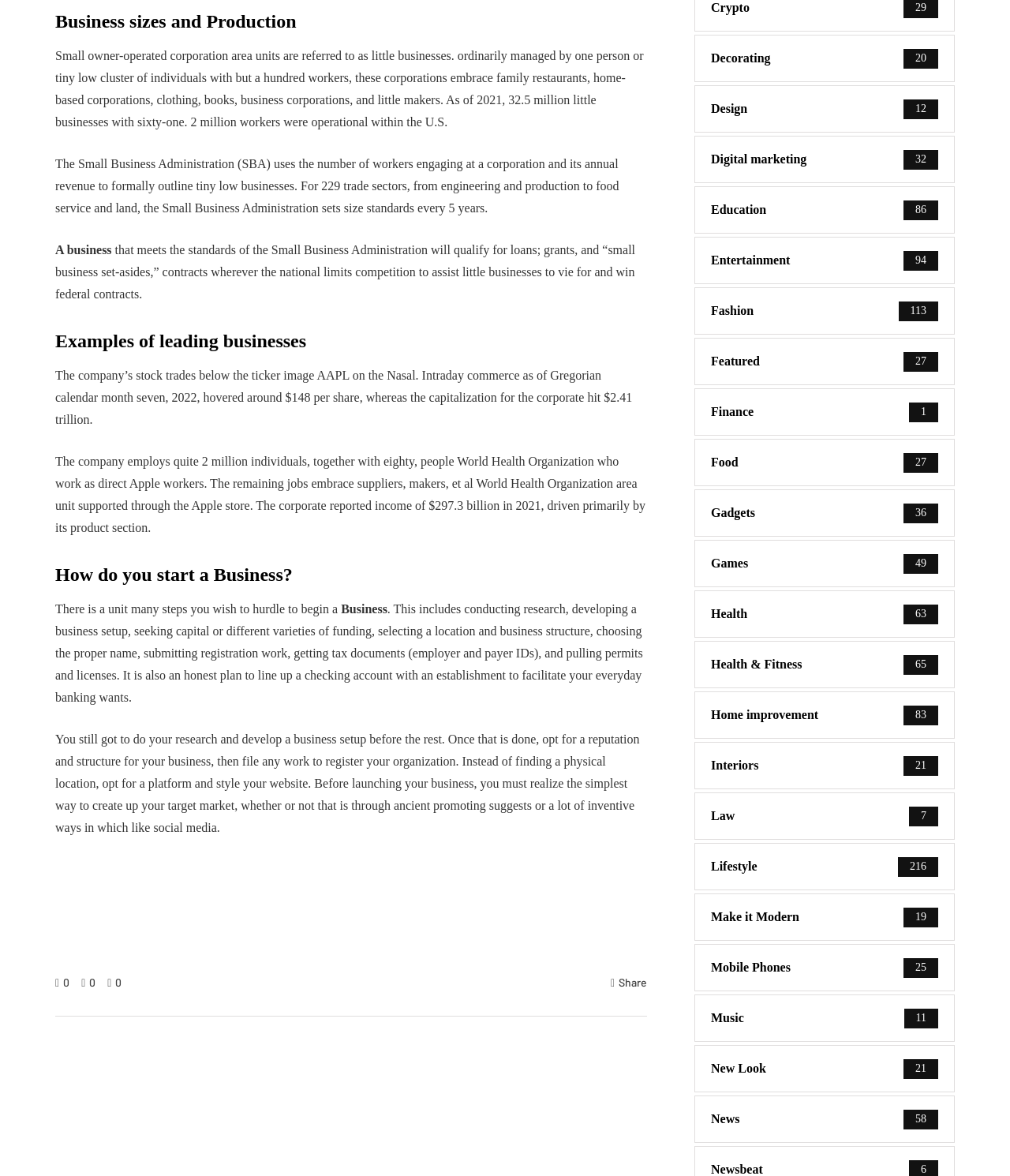What is a small business?
Kindly offer a detailed explanation using the data available in the image.

According to the webpage, small businesses are referred to as little businesses, which are usually managed by one person or a small group of individuals with fewer than 100 workers, and include family restaurants, home-based businesses, clothing, books, business corporations, and small manufacturers.